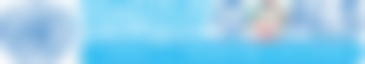Provide an in-depth description of the image.

The image features the Sustainable Development Goals (SDG) logo, prominently displaying the United Nations emblem. This emblem, accompanied by a vibrant blue background, symbolizes the global commitment to achieving sustainable development and tackling pressing issues such as poverty, inequality, and climate change. The logo serves as a visual representation of collective efforts by nations and organizations to foster economic growth, social inclusion, and environmental sustainability. The presence of this logo emphasizes the organization's dedication to ensuring access to resources and opportunities for all, aligning with the principle of leaving no one behind.